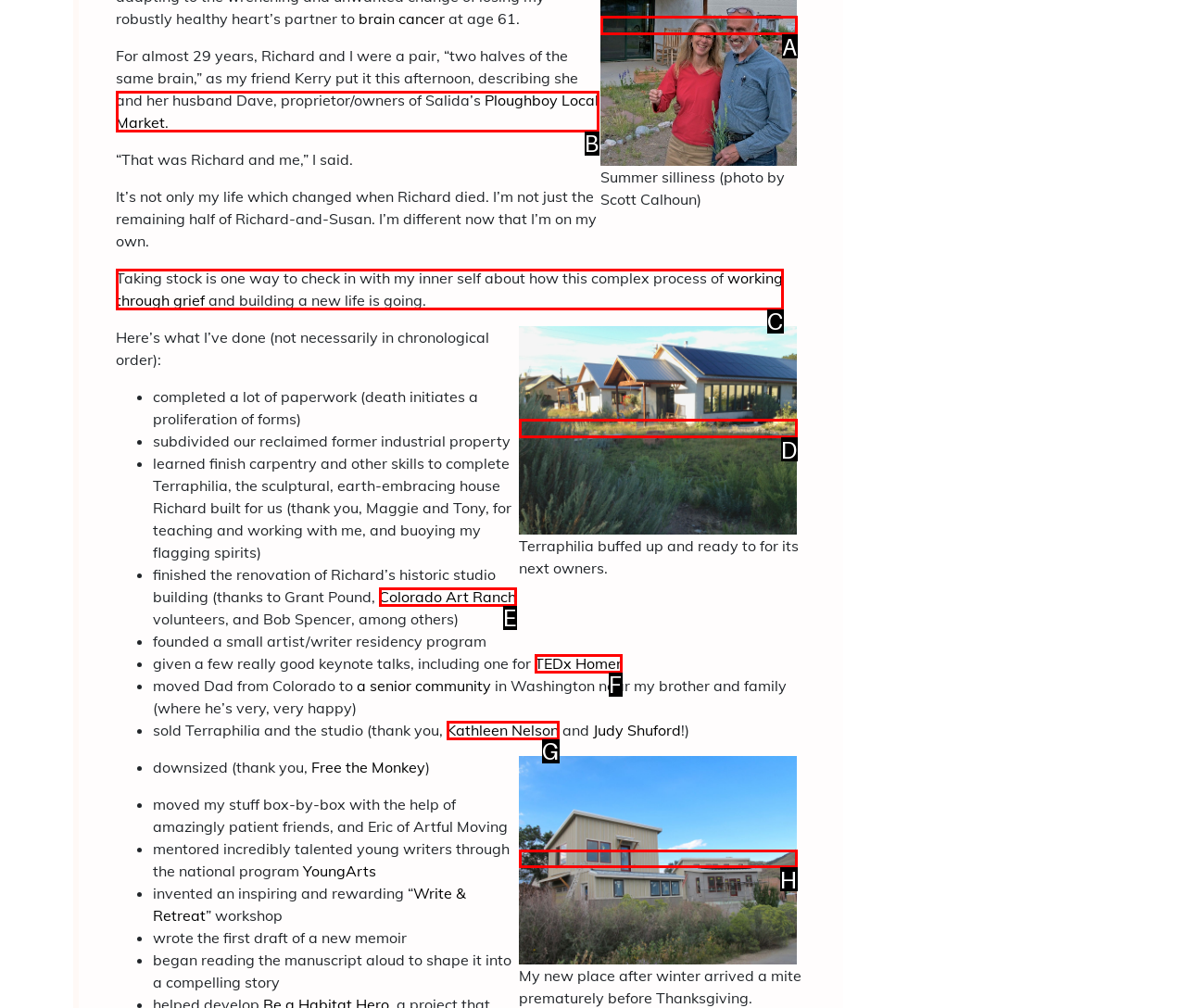Point out which UI element to click to complete this task: follow the link to My new place after winter arrived a mite prematurely before Thanksgiving
Answer with the letter corresponding to the right option from the available choices.

H